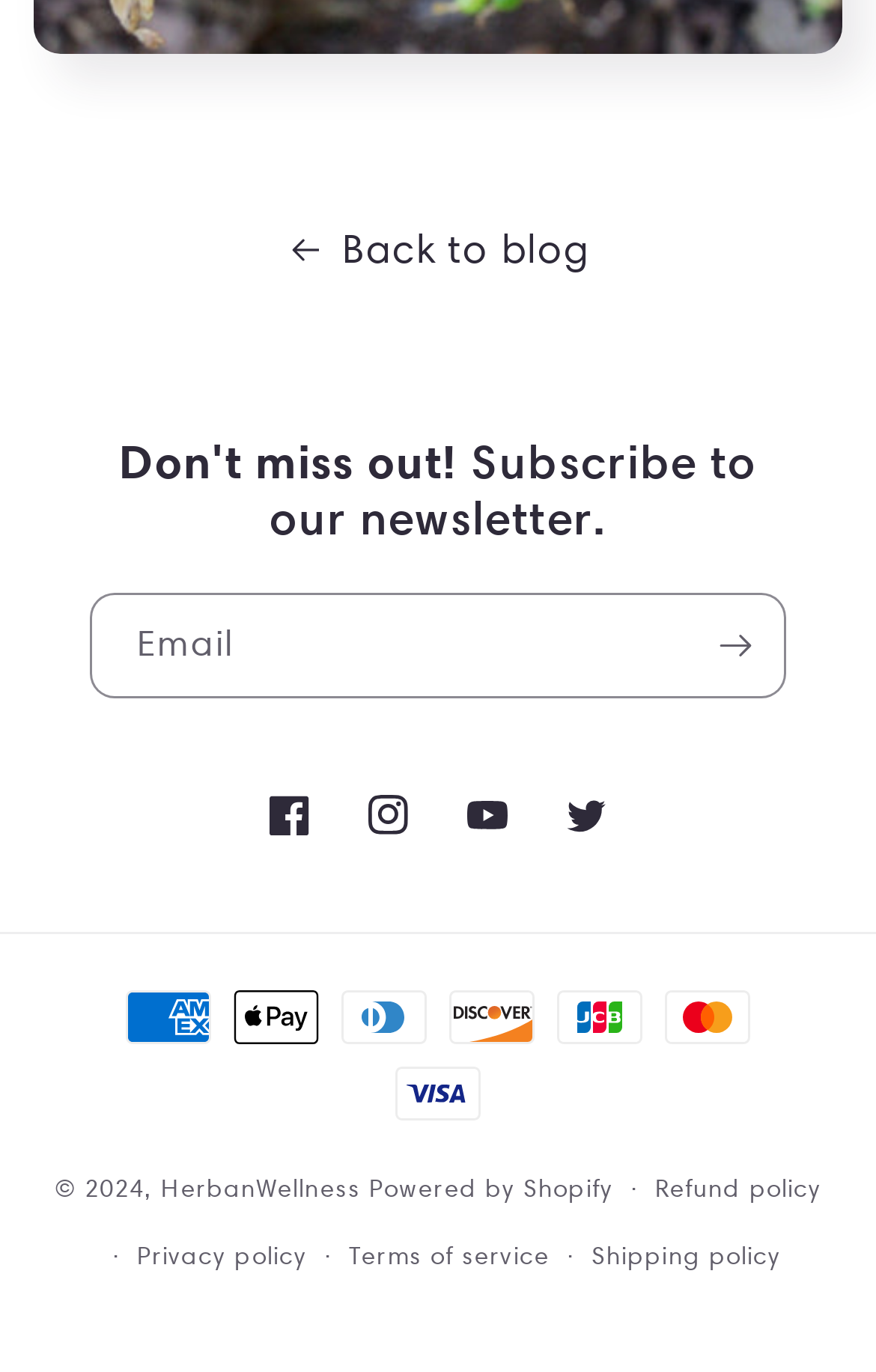Identify the bounding box coordinates of the part that should be clicked to carry out this instruction: "Visit Facebook".

[0.274, 0.558, 0.387, 0.63]